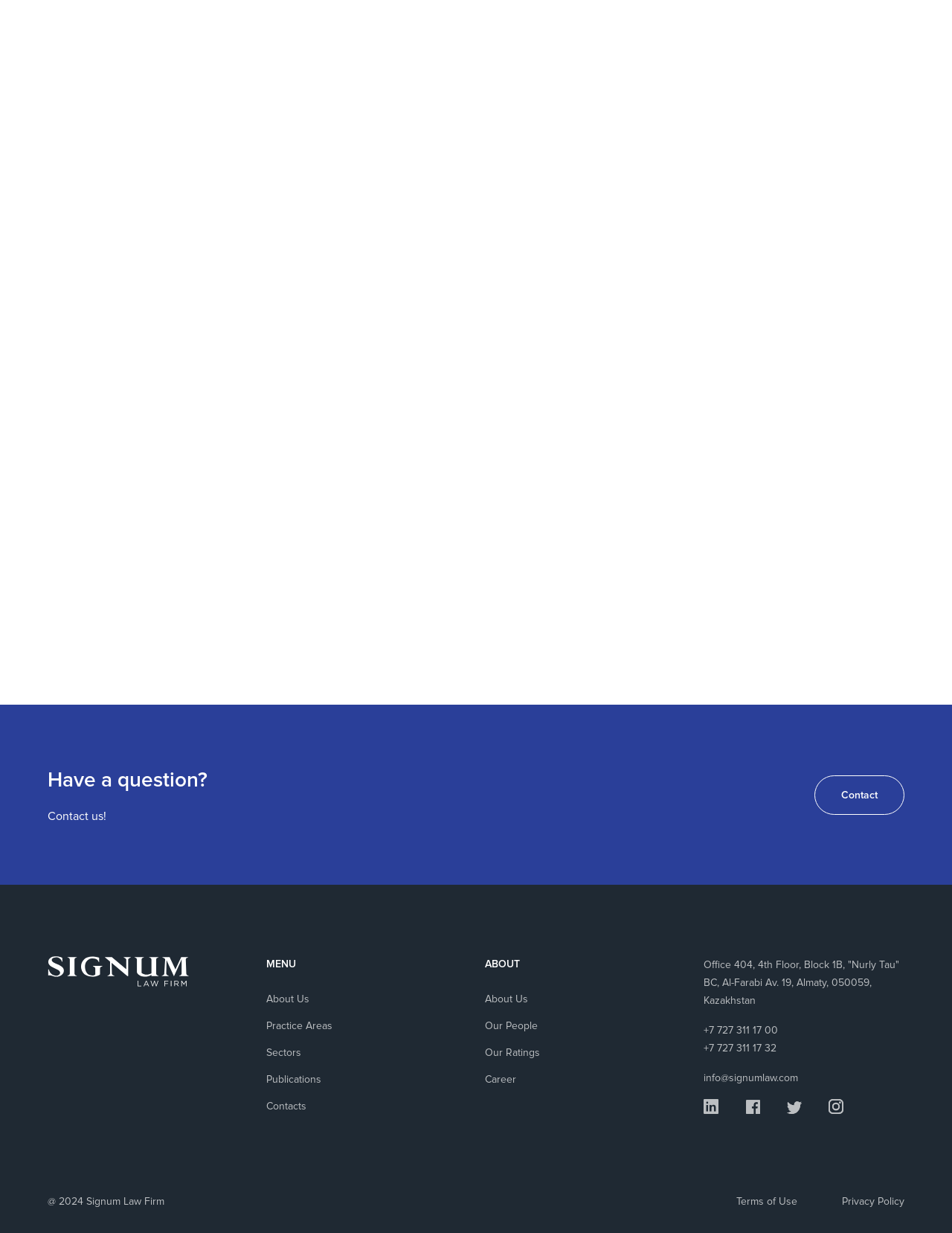Can you find the bounding box coordinates of the area I should click to execute the following instruction: "Go to 'Practice Areas'"?

[0.05, 0.342, 0.261, 0.555]